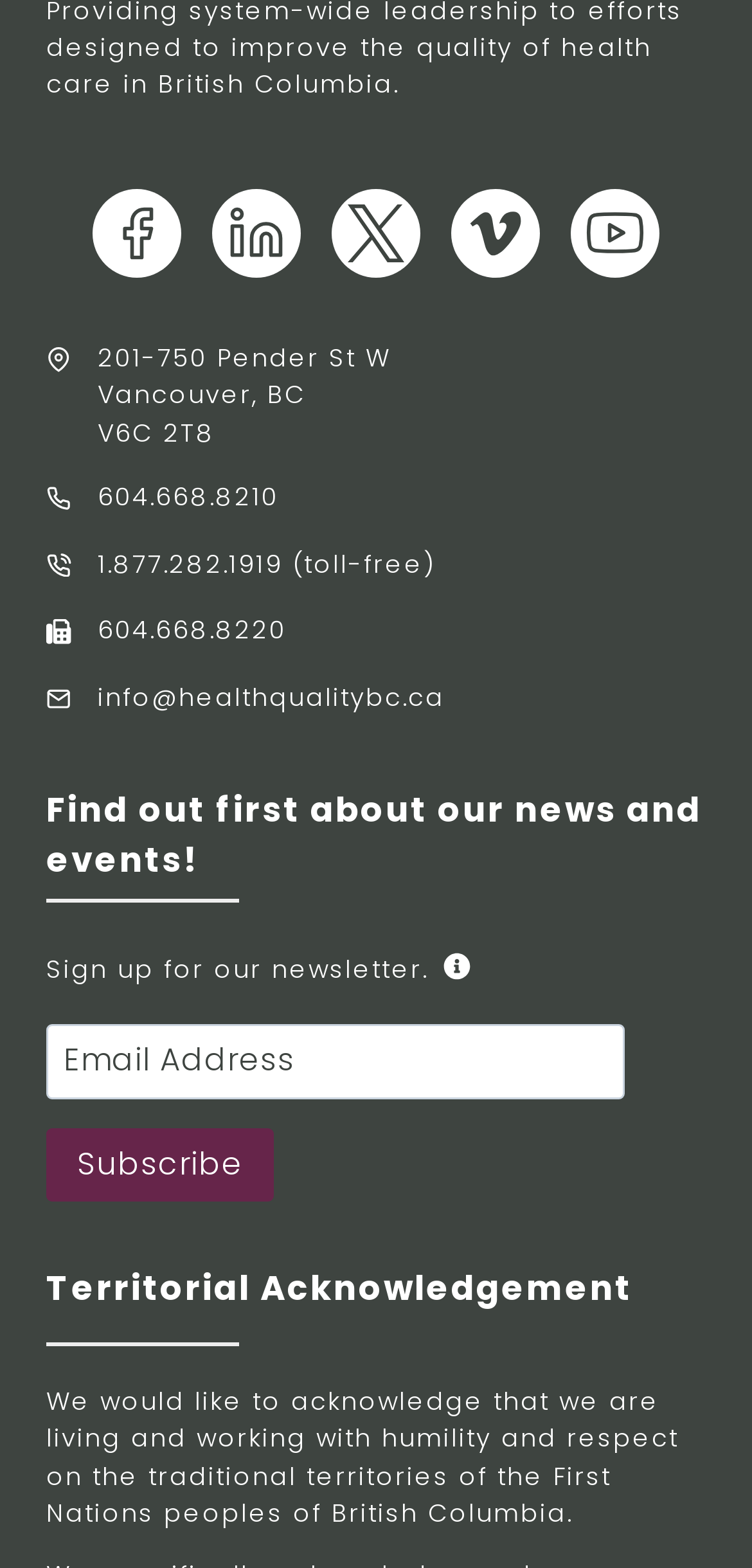Please reply to the following question with a single word or a short phrase:
What is the purpose of the textbox at the bottom of the page?

Email Address